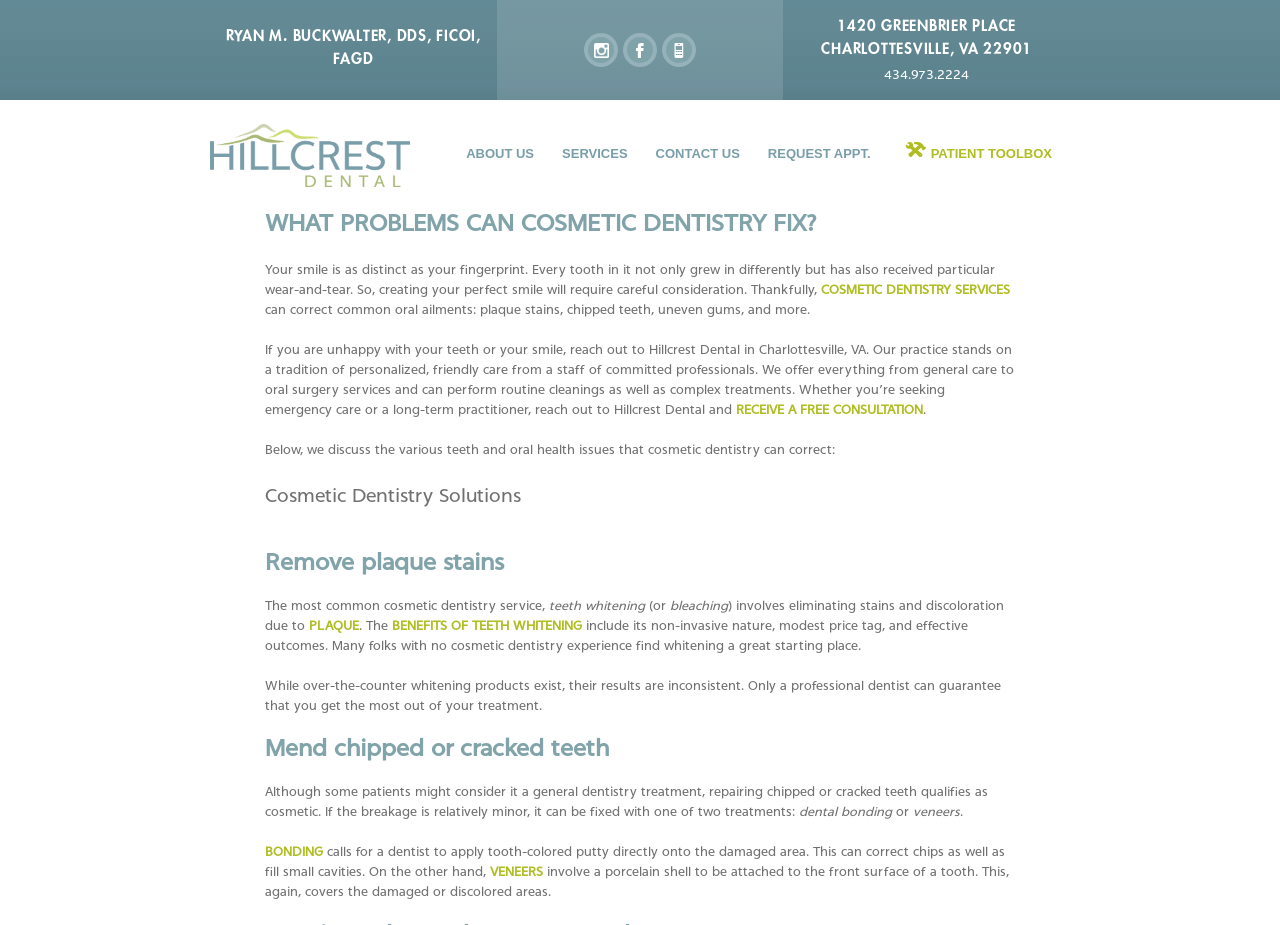Locate the bounding box coordinates of the clickable region to complete the following instruction: "Get a FREE CONSULTATION."

[0.575, 0.435, 0.721, 0.451]